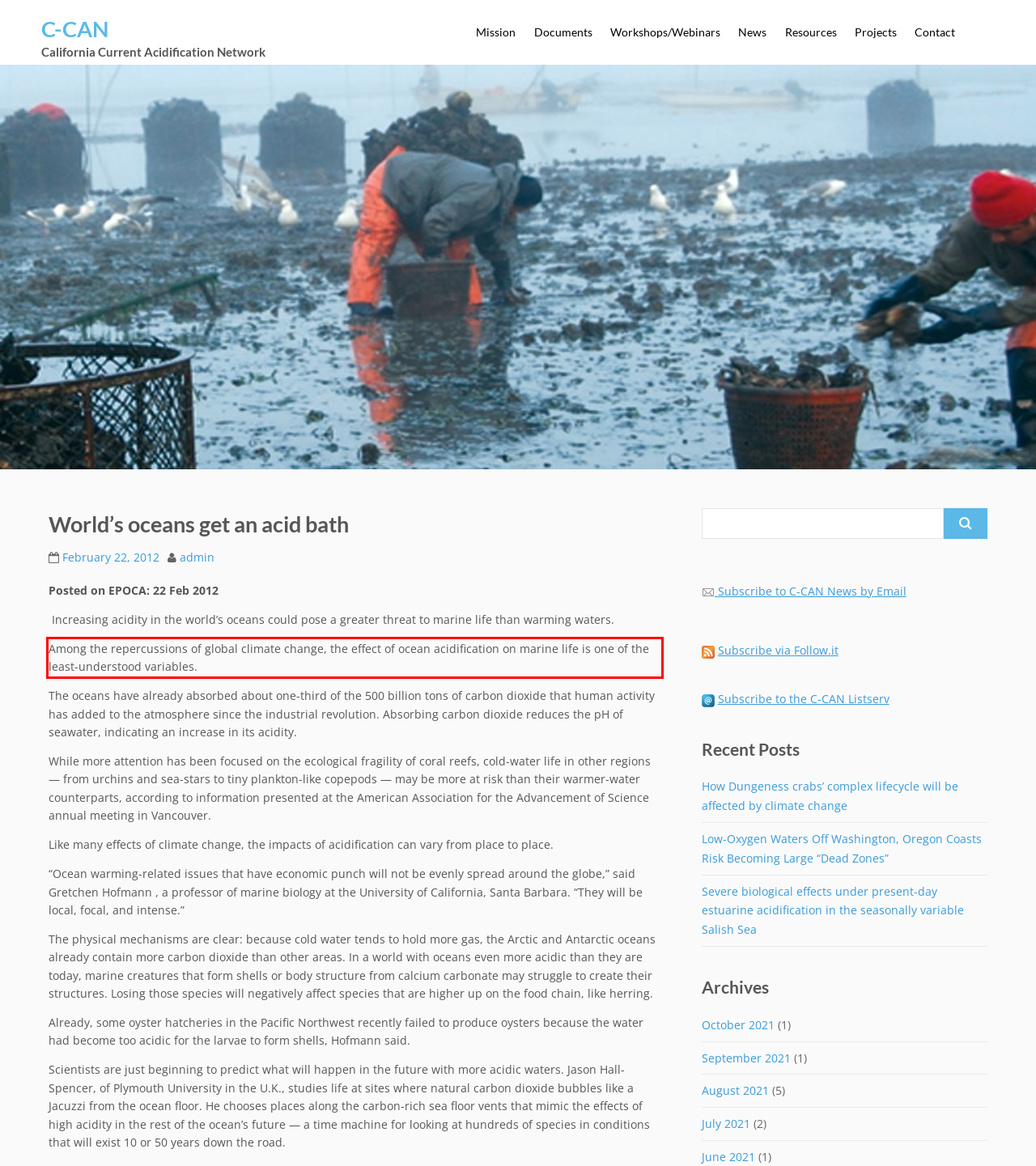You are presented with a webpage screenshot featuring a red bounding box. Perform OCR on the text inside the red bounding box and extract the content.

Among the repercussions of global climate change, the effect of ocean acidification on marine life is one of the least-understood variables.